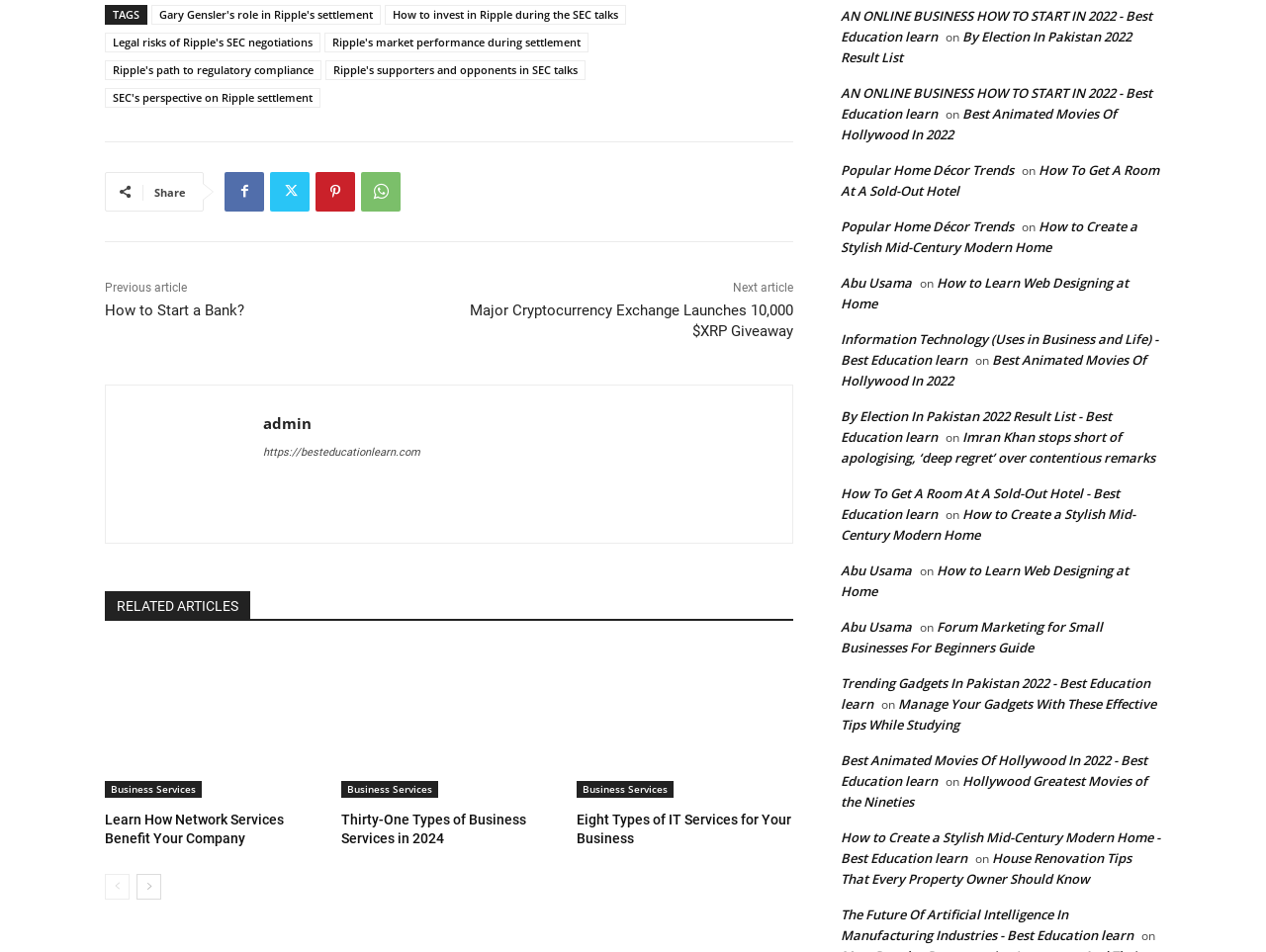Determine the bounding box coordinates of the target area to click to execute the following instruction: "Learn how network services benefit your company."

[0.083, 0.679, 0.254, 0.838]